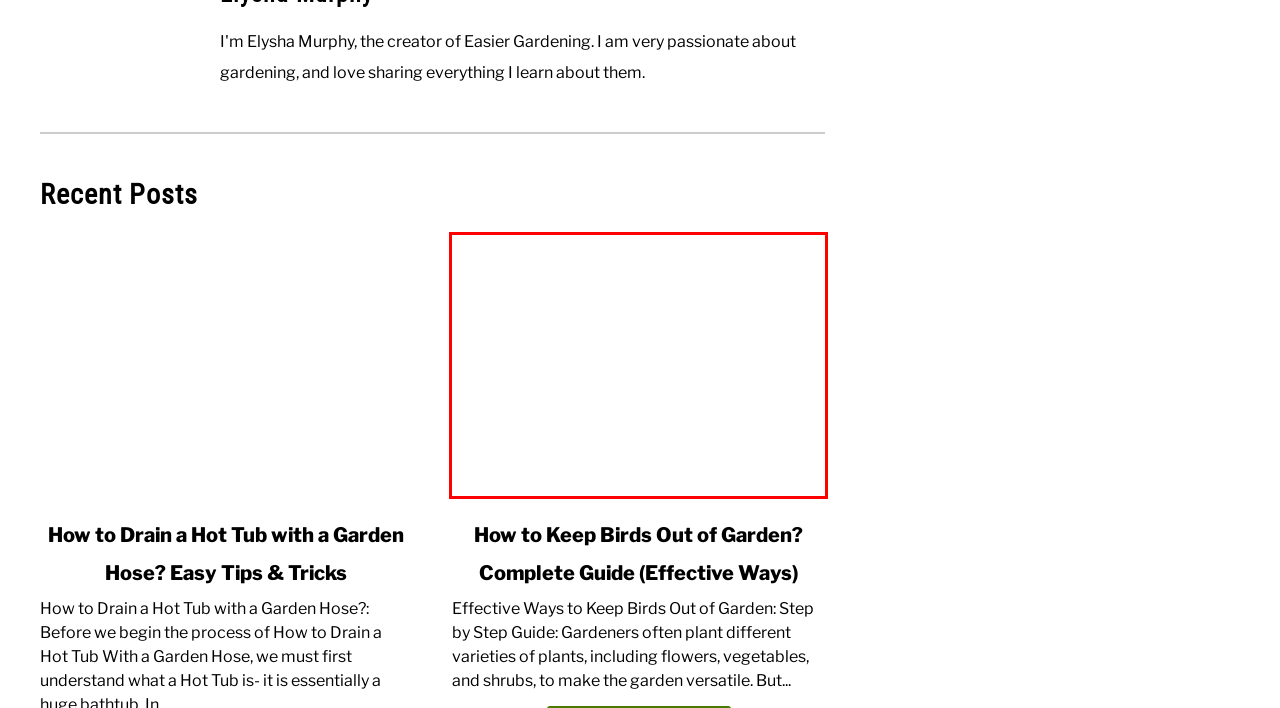You’re provided with a screenshot of a webpage that has a red bounding box around an element. Choose the best matching webpage description for the new page after clicking the element in the red box. The options are:
A. FRUITS – Easier Gardening
B. Privacy Policy | Easier Gardening
C. How to Keep Birds Out of Garden? Complete Guide
D. HOUSE PLANT – Easier Gardening
E. Easier Gardening
F. LAWN GEARS – Easier Gardening
G. How to Drain a Hot Tub with a Garden Hose? Easy Solutions
H. PEST CONTROL (REMEDIES) – Easier Gardening

C